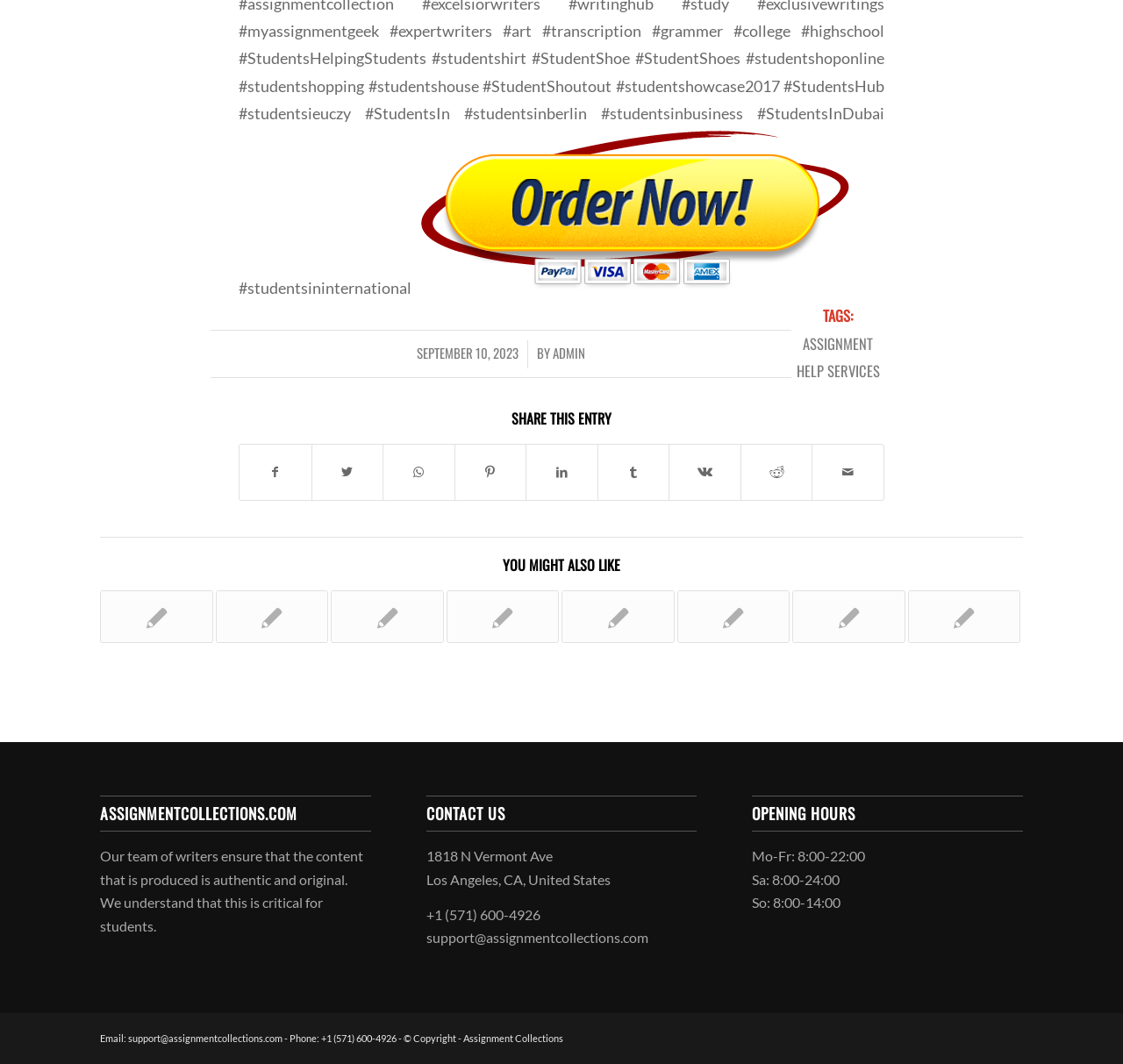Determine the bounding box coordinates of the region that needs to be clicked to achieve the task: "Contact us".

[0.379, 0.748, 0.621, 0.782]